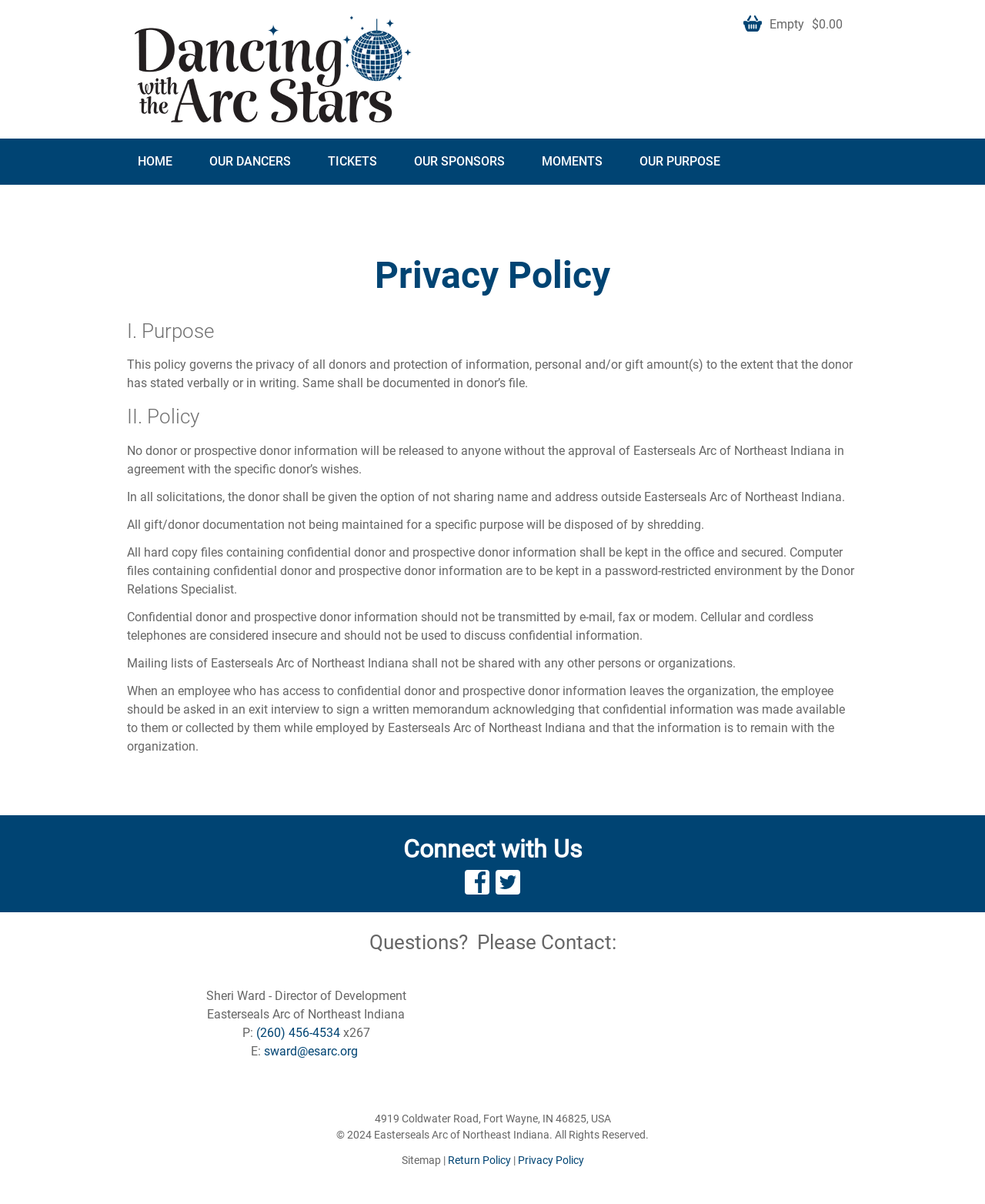Return the bounding box coordinates of the UI element that corresponds to this description: "Return Policy". The coordinates must be given as four float numbers in the range of 0 and 1, [left, top, right, bottom].

[0.454, 0.958, 0.518, 0.969]